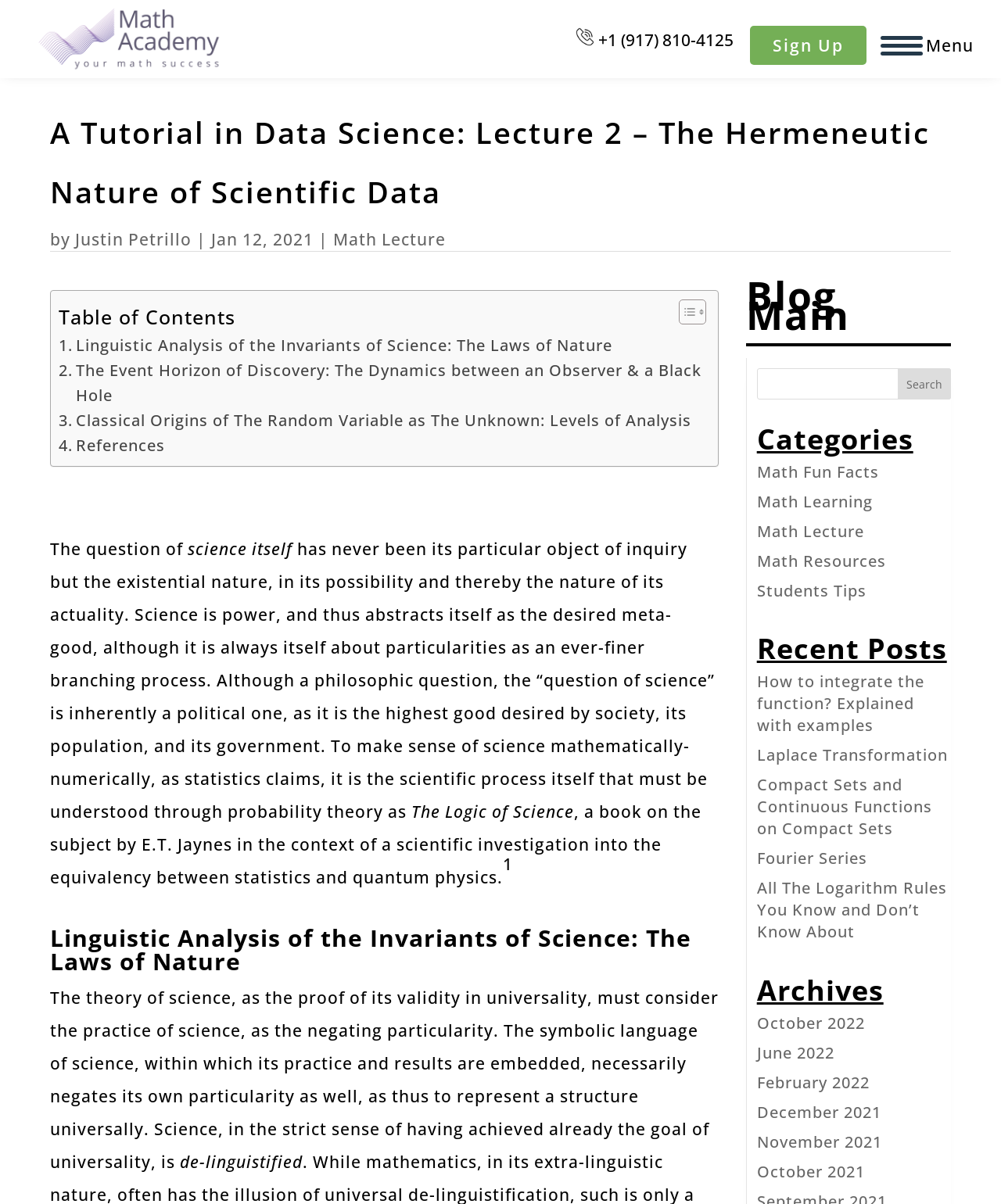Please identify the bounding box coordinates of the element that needs to be clicked to perform the following instruction: "Search for a topic".

[0.756, 0.306, 0.95, 0.332]